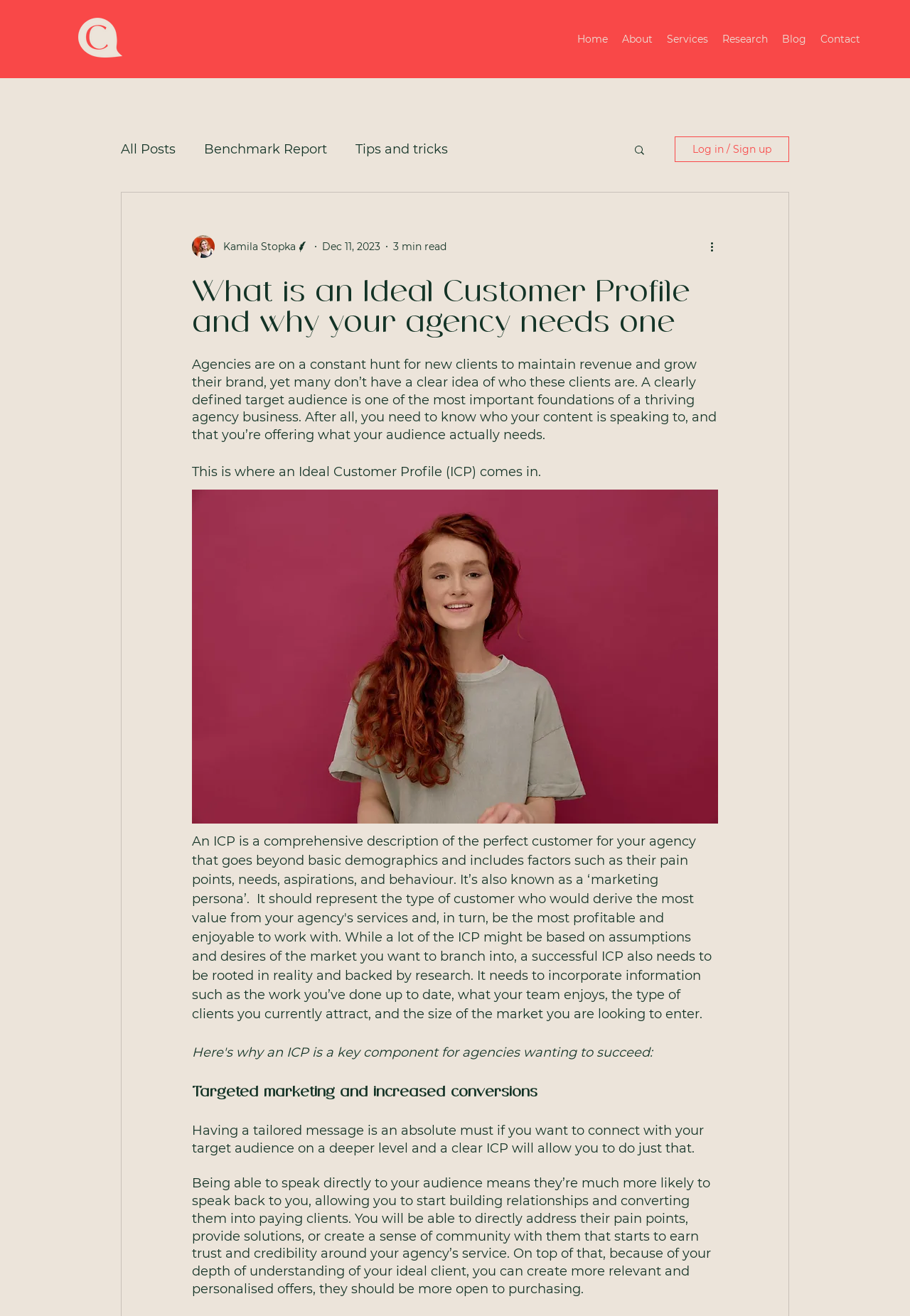Please find and report the bounding box coordinates of the element to click in order to perform the following action: "Log in or sign up". The coordinates should be expressed as four float numbers between 0 and 1, in the format [left, top, right, bottom].

[0.741, 0.104, 0.867, 0.123]